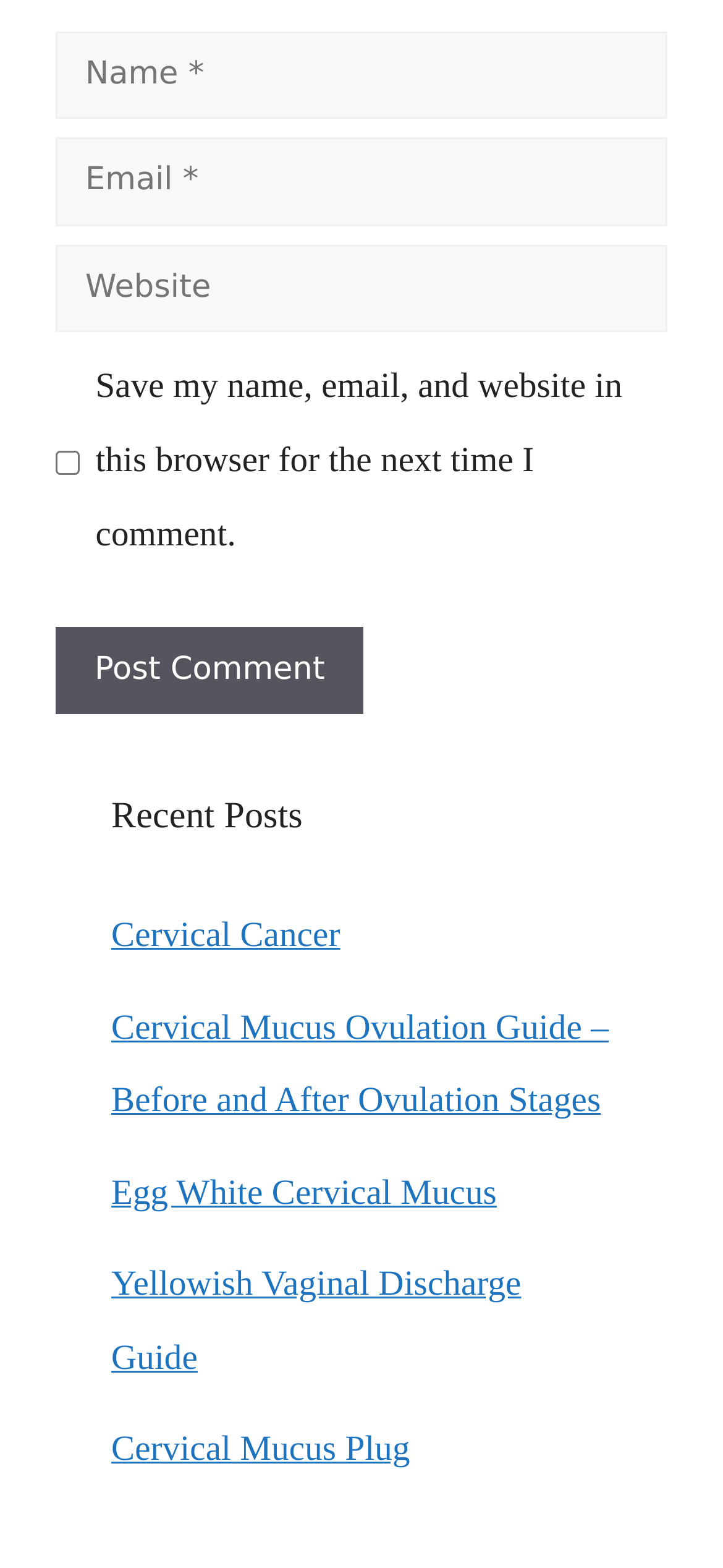Pinpoint the bounding box coordinates of the area that must be clicked to complete this instruction: "Check the 'Save my name, email, and website in this browser for the next time I comment' checkbox".

[0.077, 0.287, 0.11, 0.303]